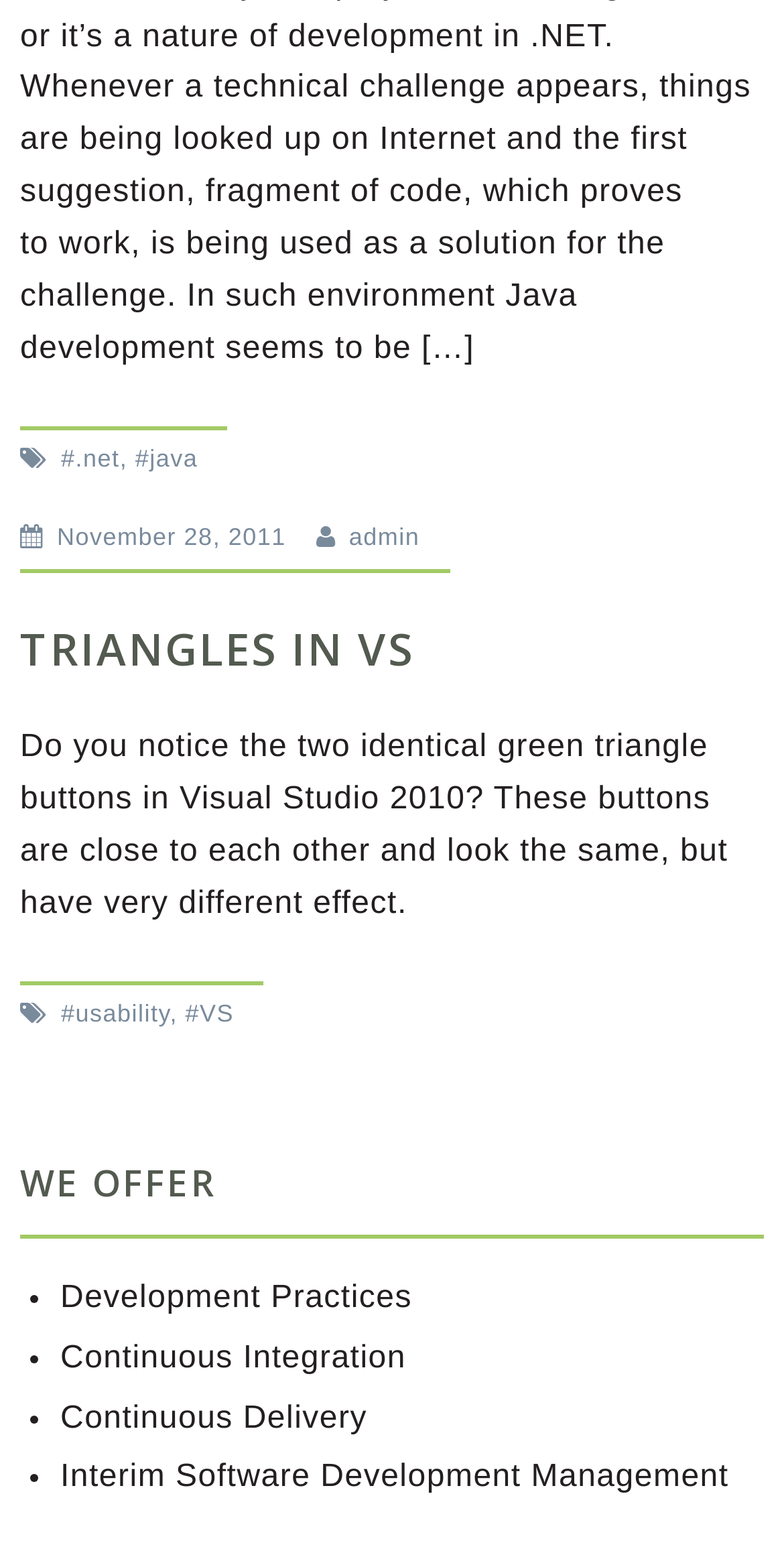Predict the bounding box for the UI component with the following description: "Interim Software Development Management".

[0.077, 0.944, 0.93, 0.966]